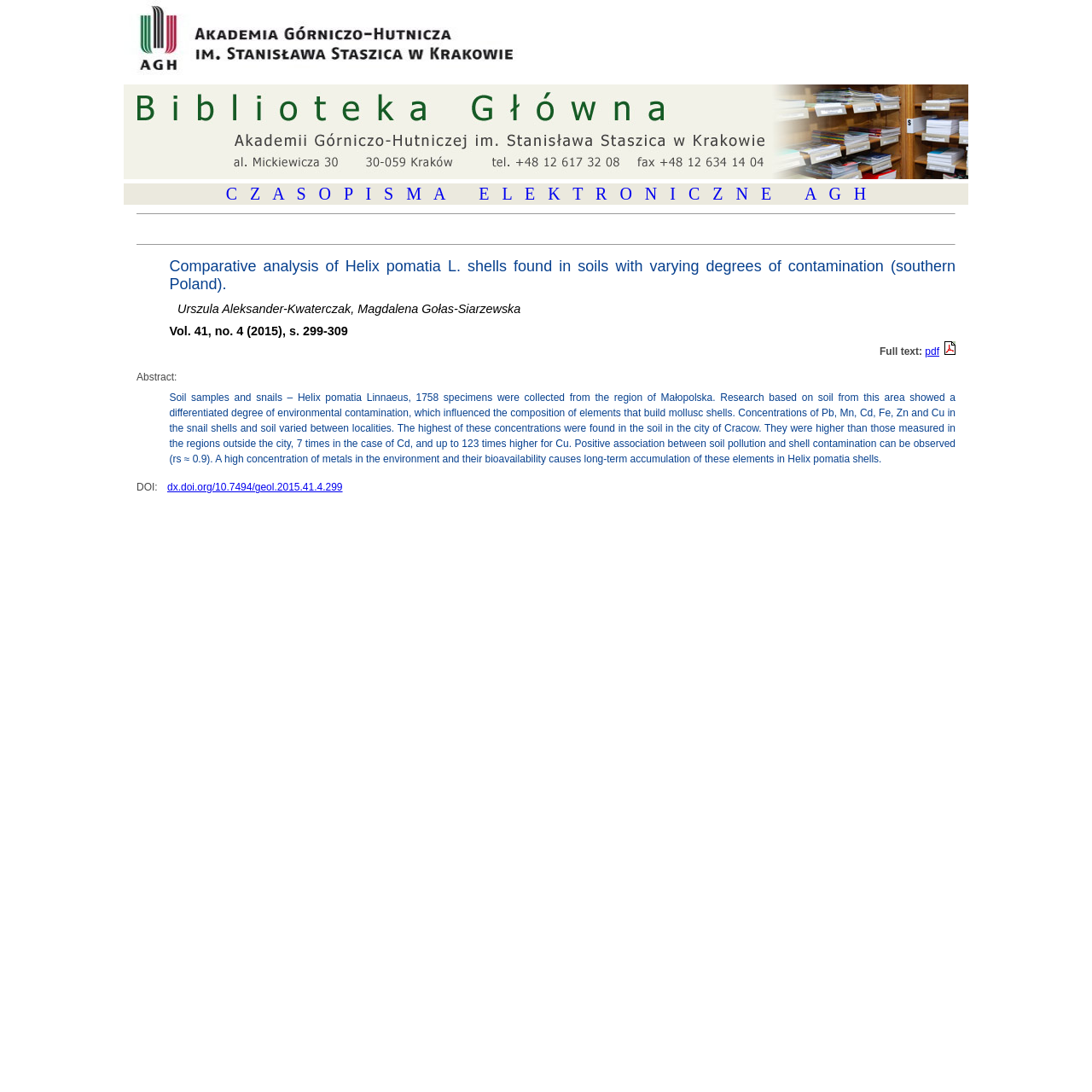What is the topic of the research?
Look at the image and construct a detailed response to the question.

Based on the webpage content, specifically the heading 'Comparative analysis of Helix pomatia L. shells found in soils with varying degrees of contamination (southern Poland).' and the abstract, it is clear that the topic of the research is related to Helix pomatia shells.